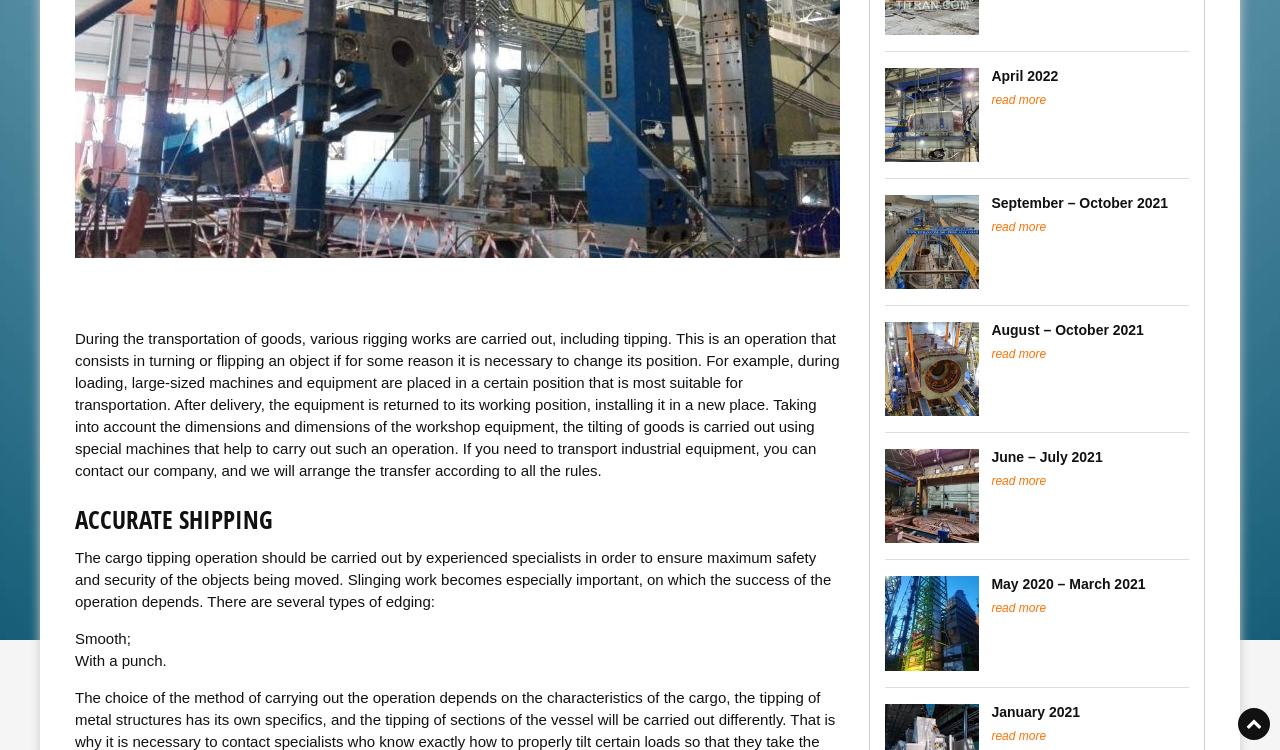From the given element description: "June – July 2021", find the bounding box for the UI element. Provide the coordinates as four float numbers between 0 and 1, in the order [left, top, right, bottom].

[0.775, 0.599, 0.861, 0.62]